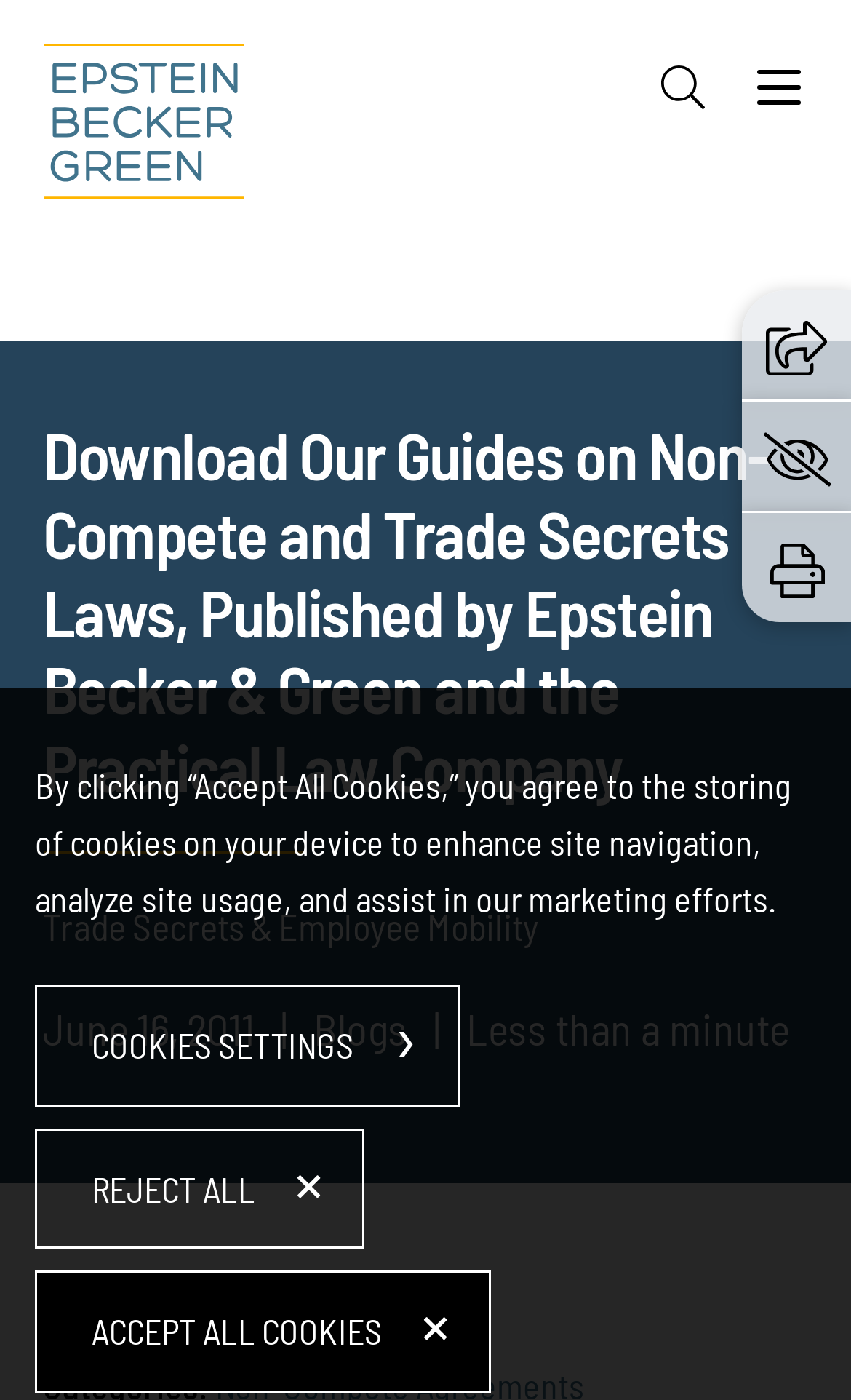Determine the bounding box coordinates of the element's region needed to click to follow the instruction: "Share the page". Provide these coordinates as four float numbers between 0 and 1, formatted as [left, top, right, bottom].

[0.9, 0.229, 0.972, 0.26]